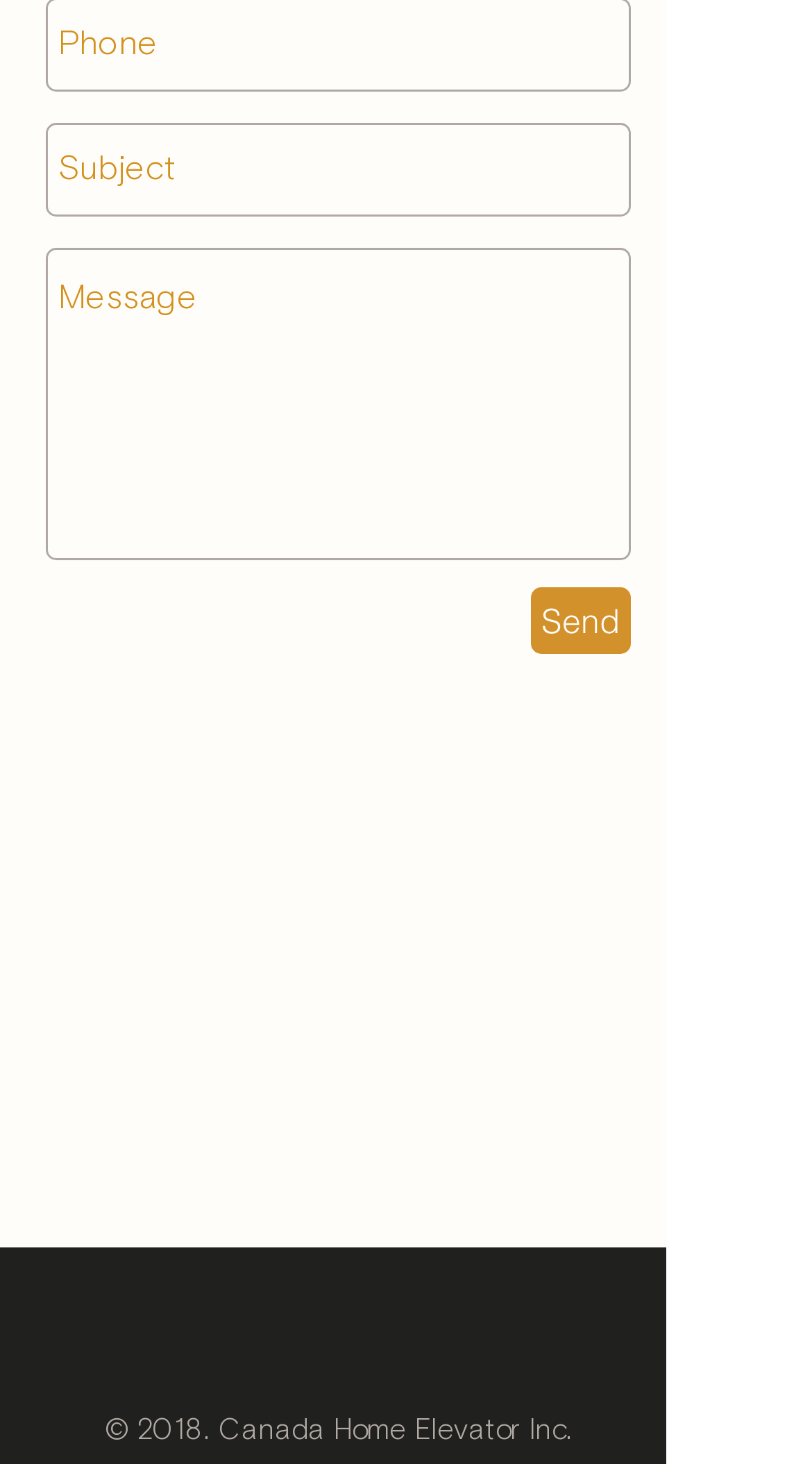Give the bounding box coordinates for the element described by: "Need a help".

None